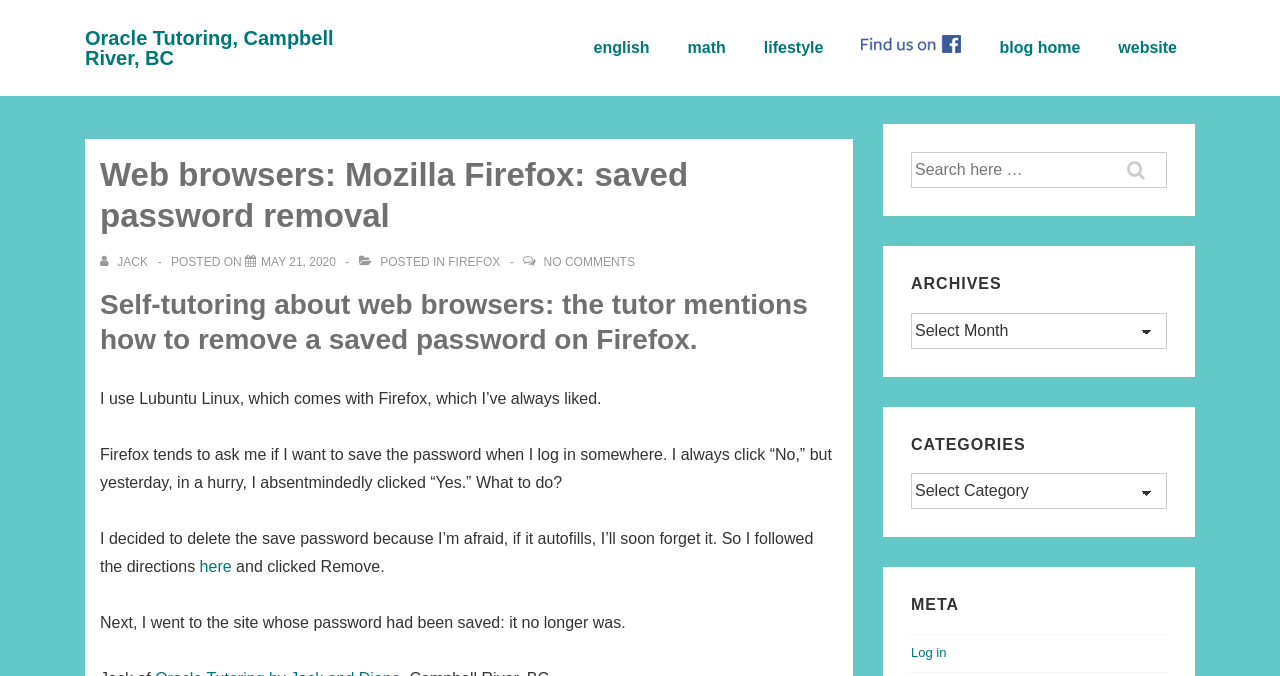Given the element description May 21, 2020, predict the bounding box coordinates for the UI element in the webpage screenshot. The format should be (top-left x, top-left y, bottom-right x, bottom-right y), and the values should be between 0 and 1.

[0.204, 0.376, 0.262, 0.397]